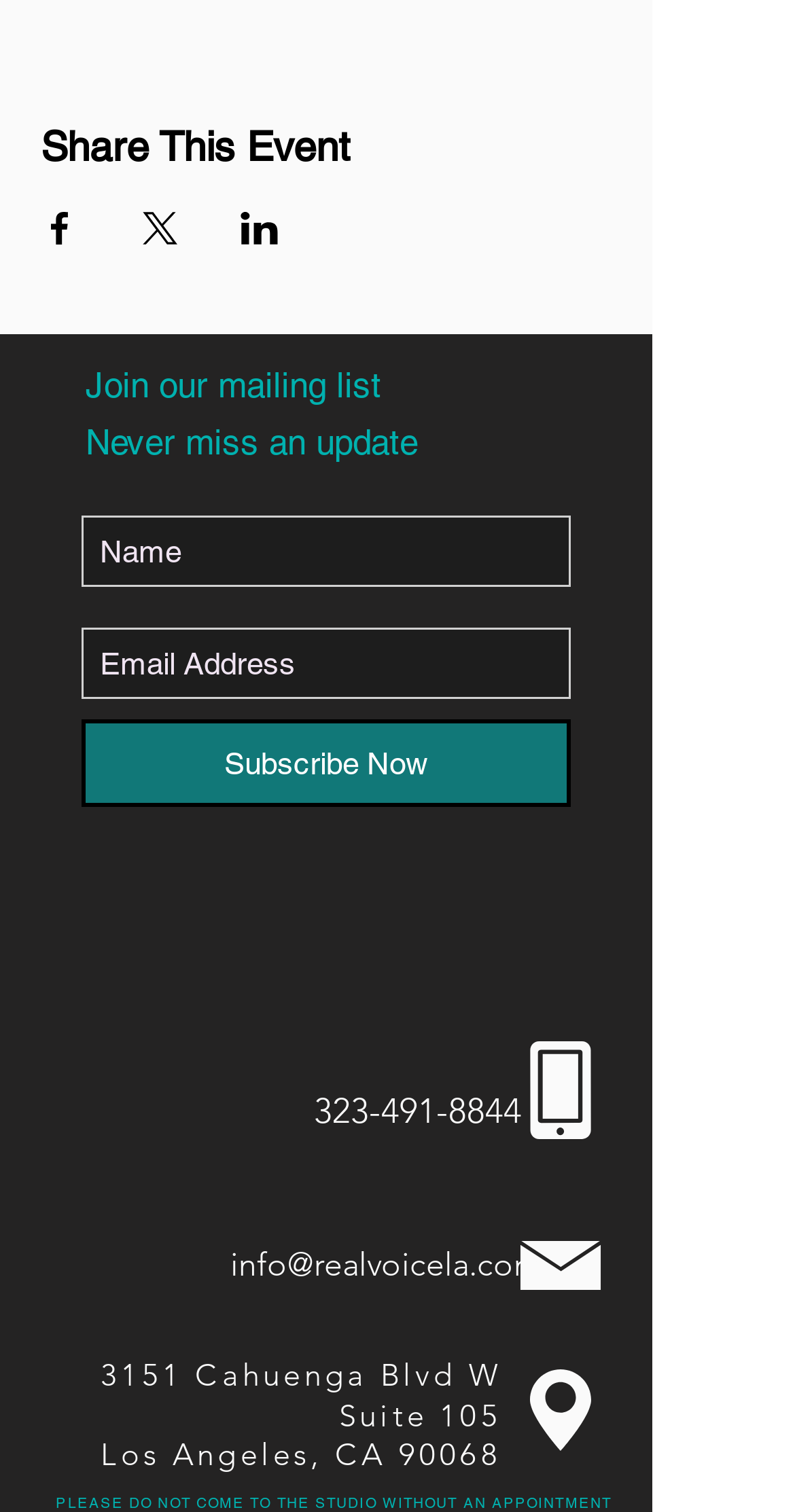Provide your answer to the question using just one word or phrase: What can be done with the 'Subscribe Now' button?

Join the mailing list